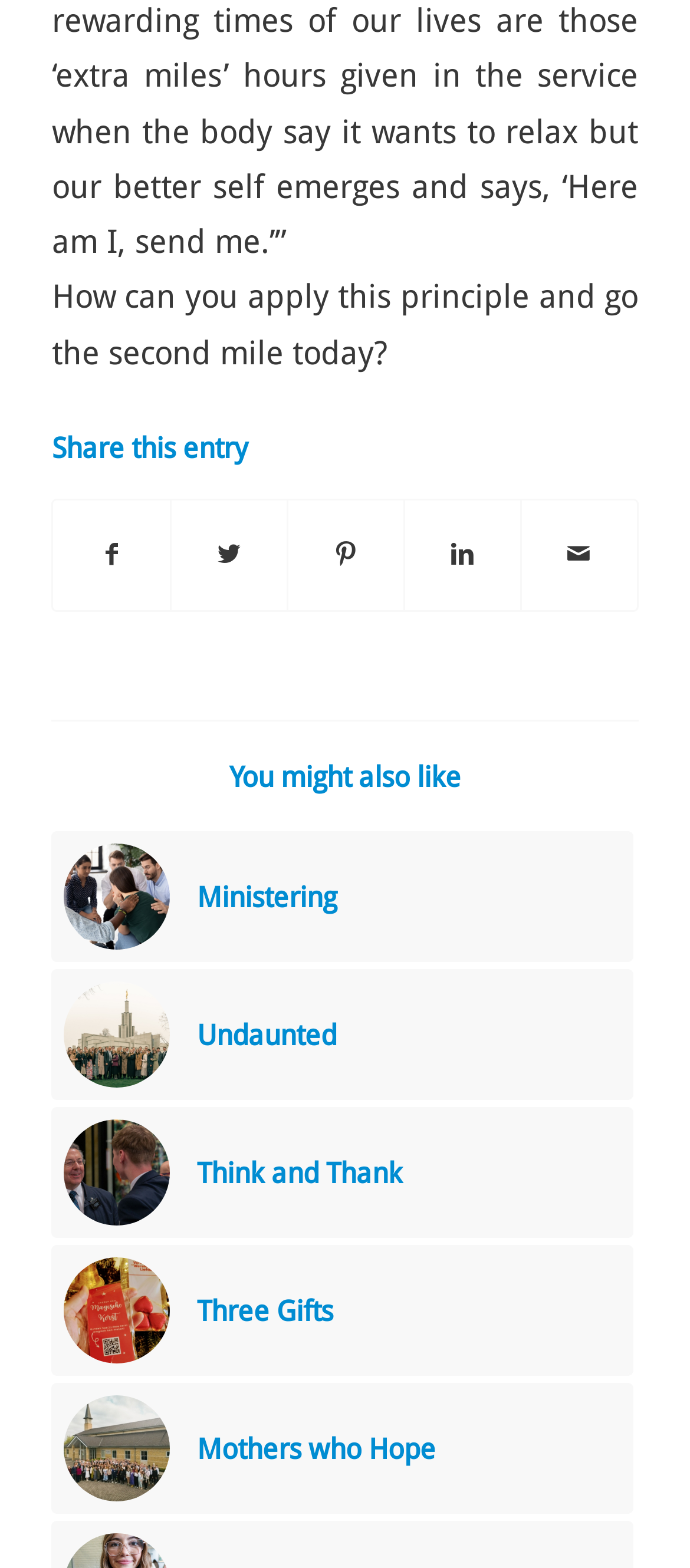Please provide a short answer using a single word or phrase for the question:
What is the principle mentioned in the webpage?

Going the second mile